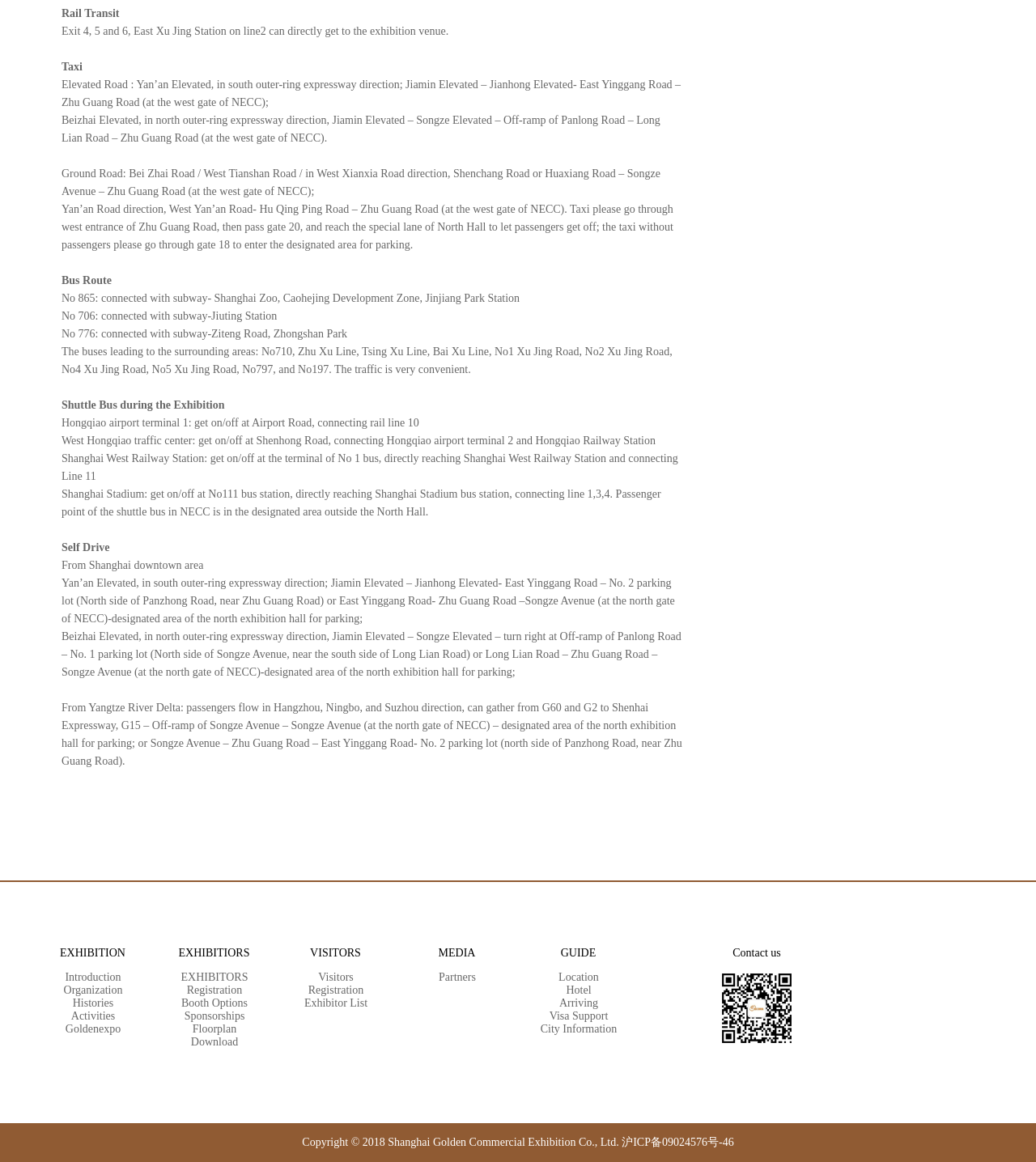Find the bounding box coordinates of the element's region that should be clicked in order to follow the given instruction: "Click on EXHIBITION". The coordinates should consist of four float numbers between 0 and 1, i.e., [left, top, right, bottom].

[0.031, 0.815, 0.148, 0.826]